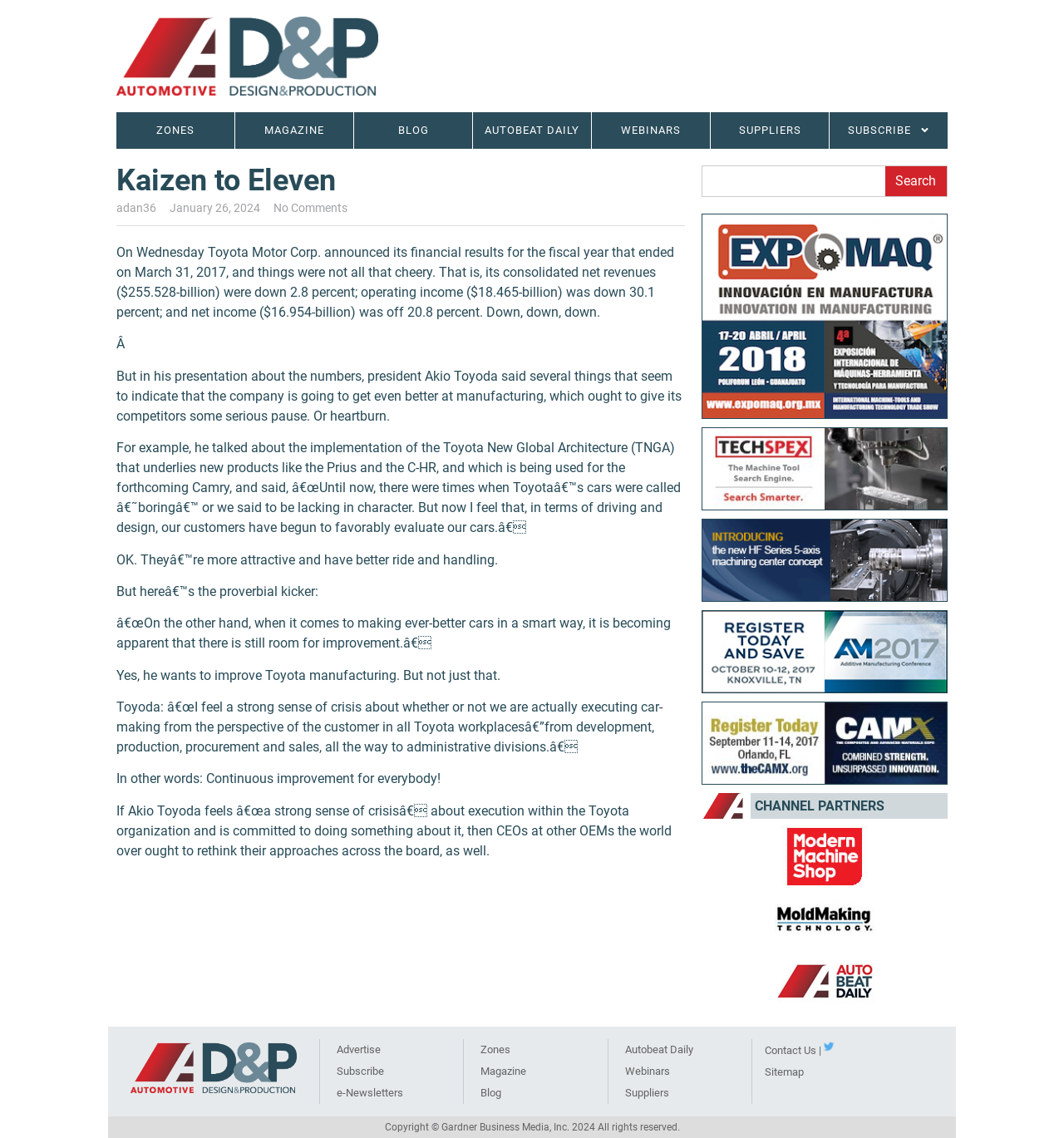Please find the bounding box coordinates of the element's region to be clicked to carry out this instruction: "Search for something".

[0.66, 0.146, 0.832, 0.172]